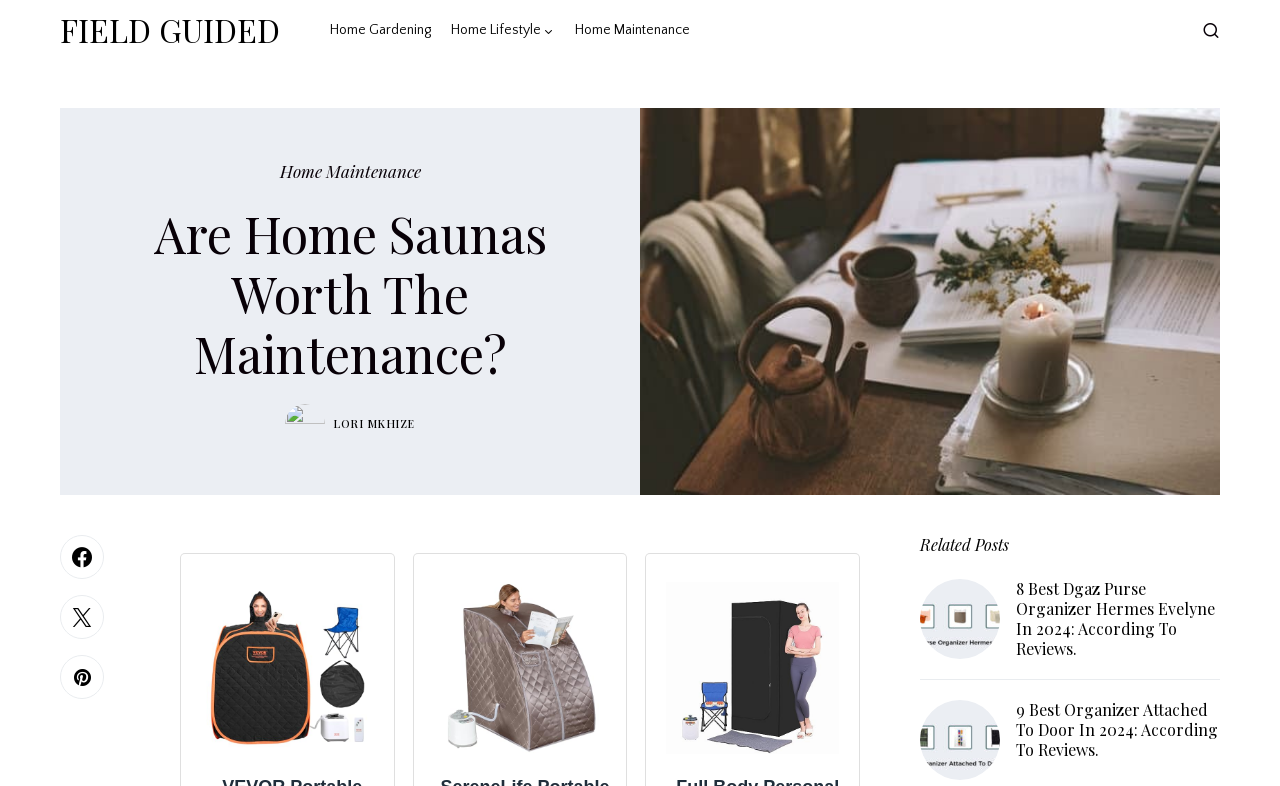Please find the bounding box coordinates of the clickable region needed to complete the following instruction: "Click on the '8 Best Dgaz Purse Organizer Hermes Evelyne In 2024: According To Reviews.' link". The bounding box coordinates must consist of four float numbers between 0 and 1, i.e., [left, top, right, bottom].

[0.794, 0.735, 0.949, 0.838]